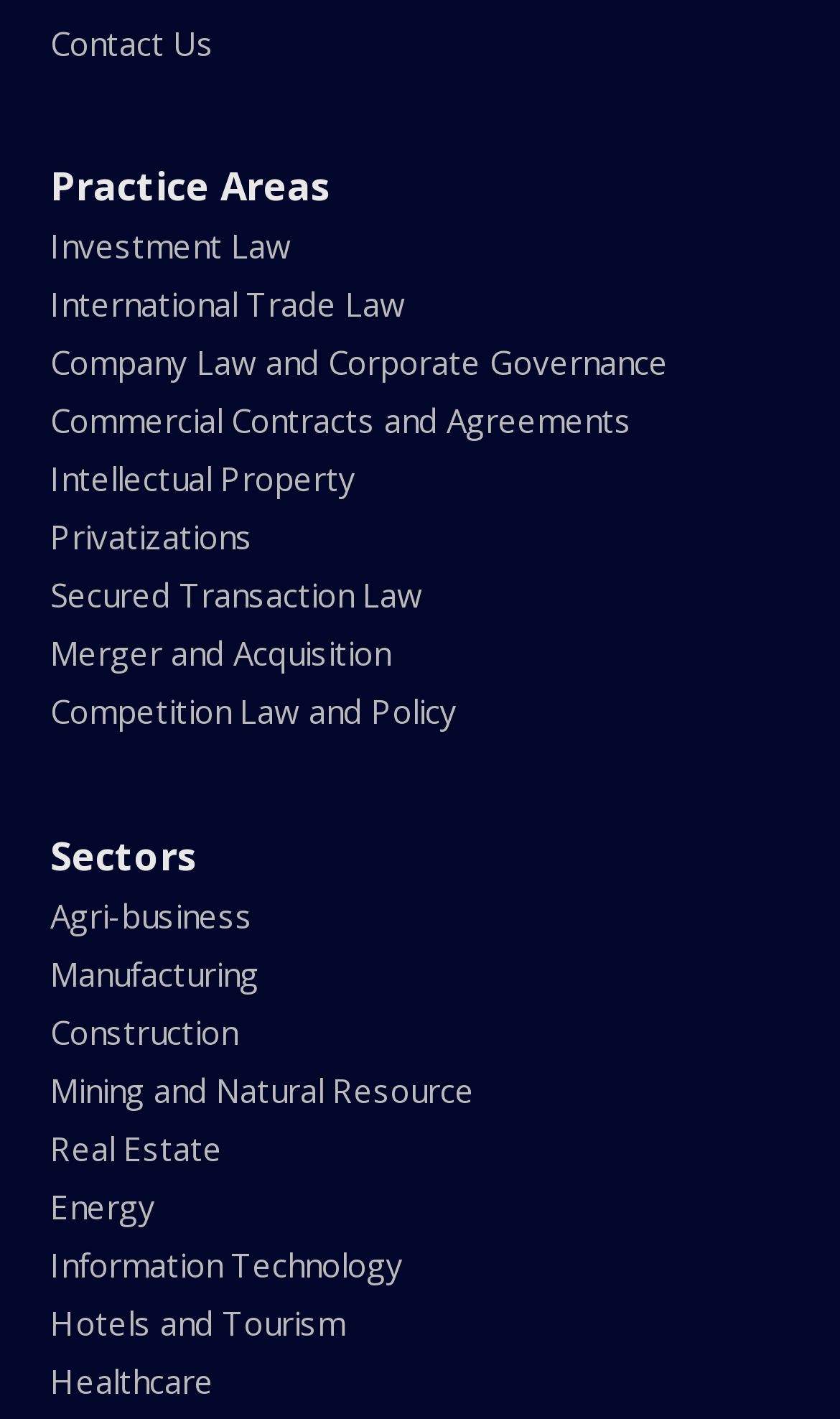How many sectors are listed?
Kindly give a detailed and elaborate answer to the question.

I counted the number of links under the 'Sectors' heading, which are 'Agri-business', 'Manufacturing', 'Construction', 'Mining and Natural Resource', 'Real Estate', 'Energy', 'Information Technology', 'Hotels and Tourism', and 'Healthcare'. There are 12 links in total.